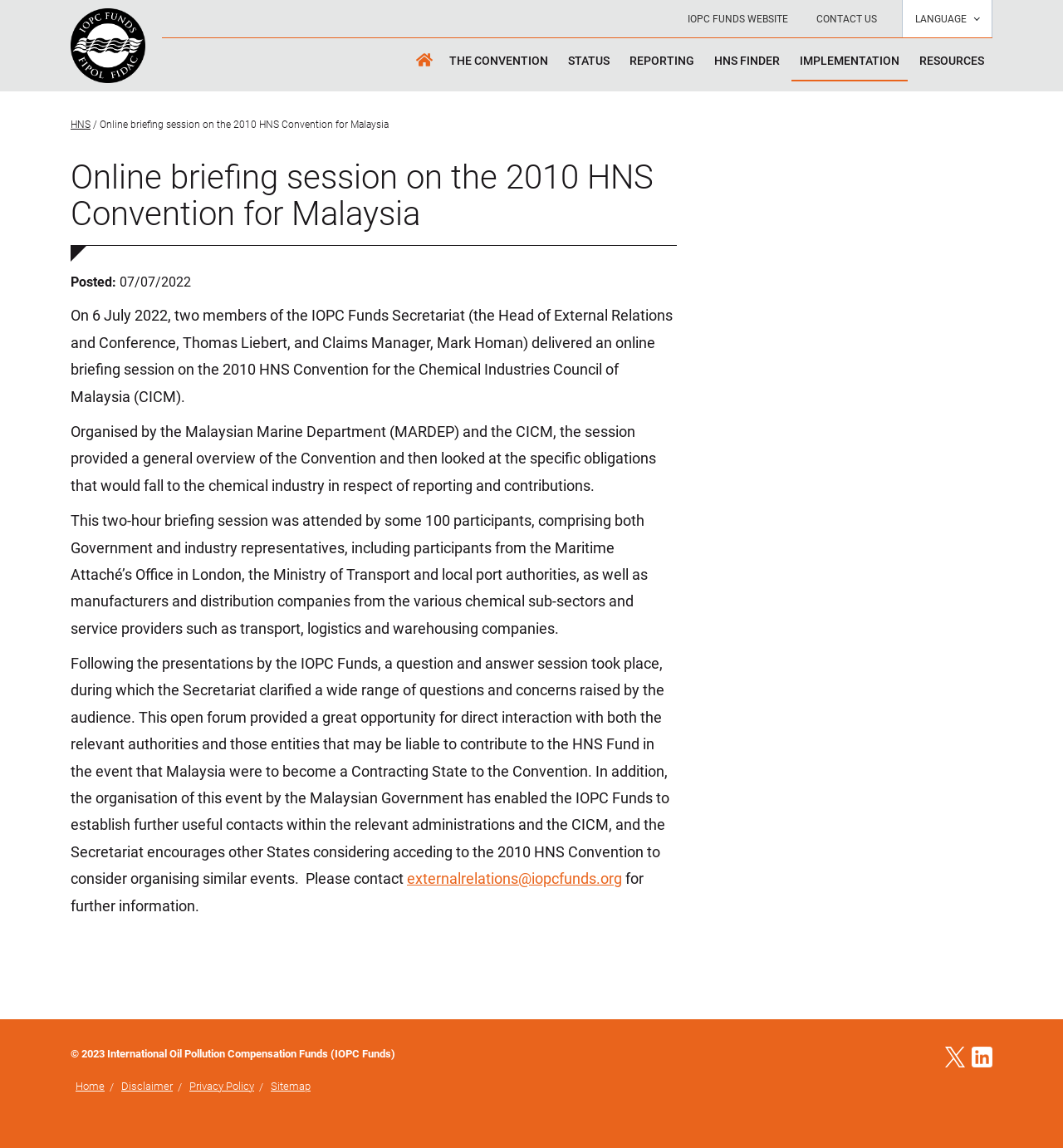Provide your answer in one word or a succinct phrase for the question: 
What is the language selection option located?

Top right corner